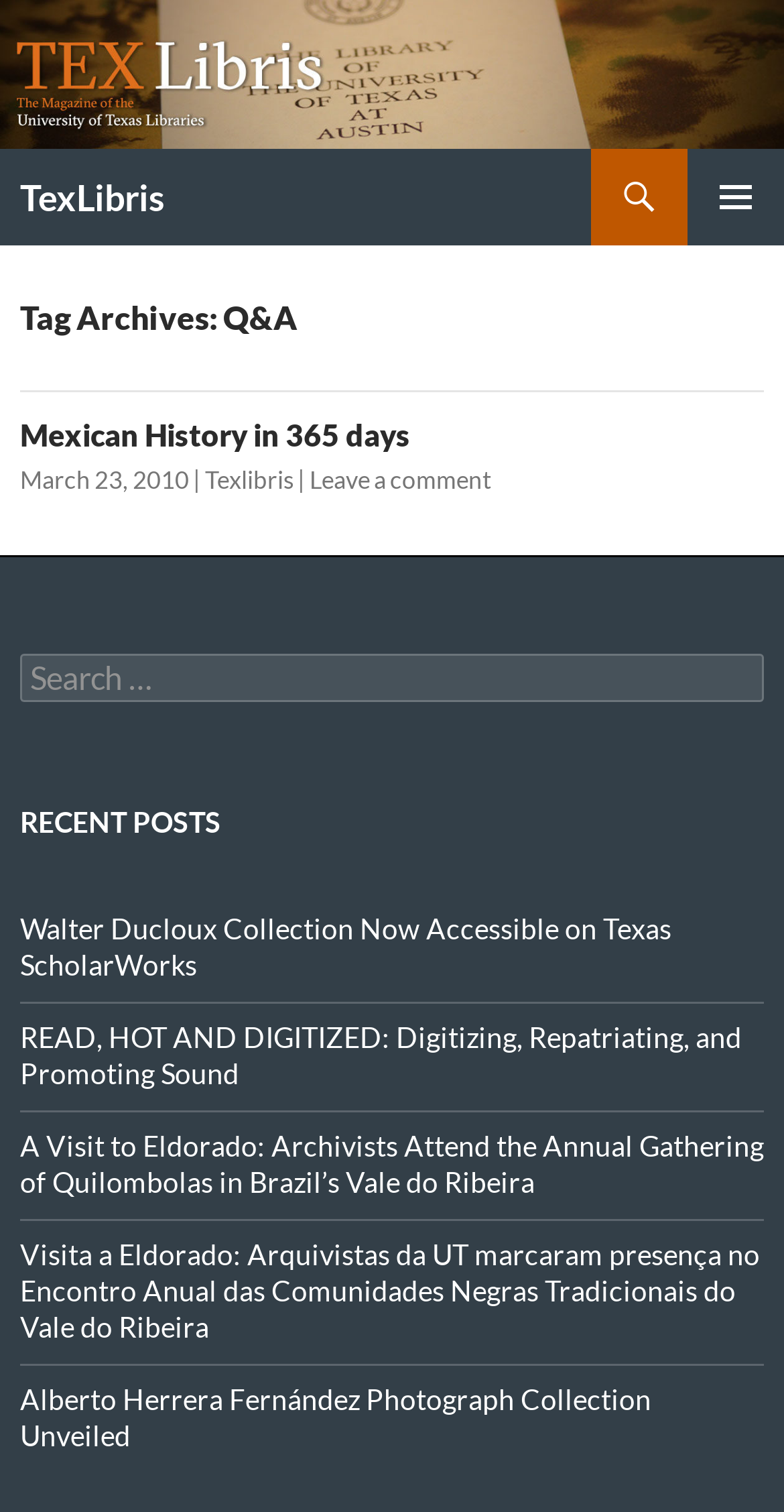Please identify the bounding box coordinates of the region to click in order to complete the given instruction: "Search for something". The coordinates should be four float numbers between 0 and 1, i.e., [left, top, right, bottom].

[0.026, 0.433, 0.974, 0.465]